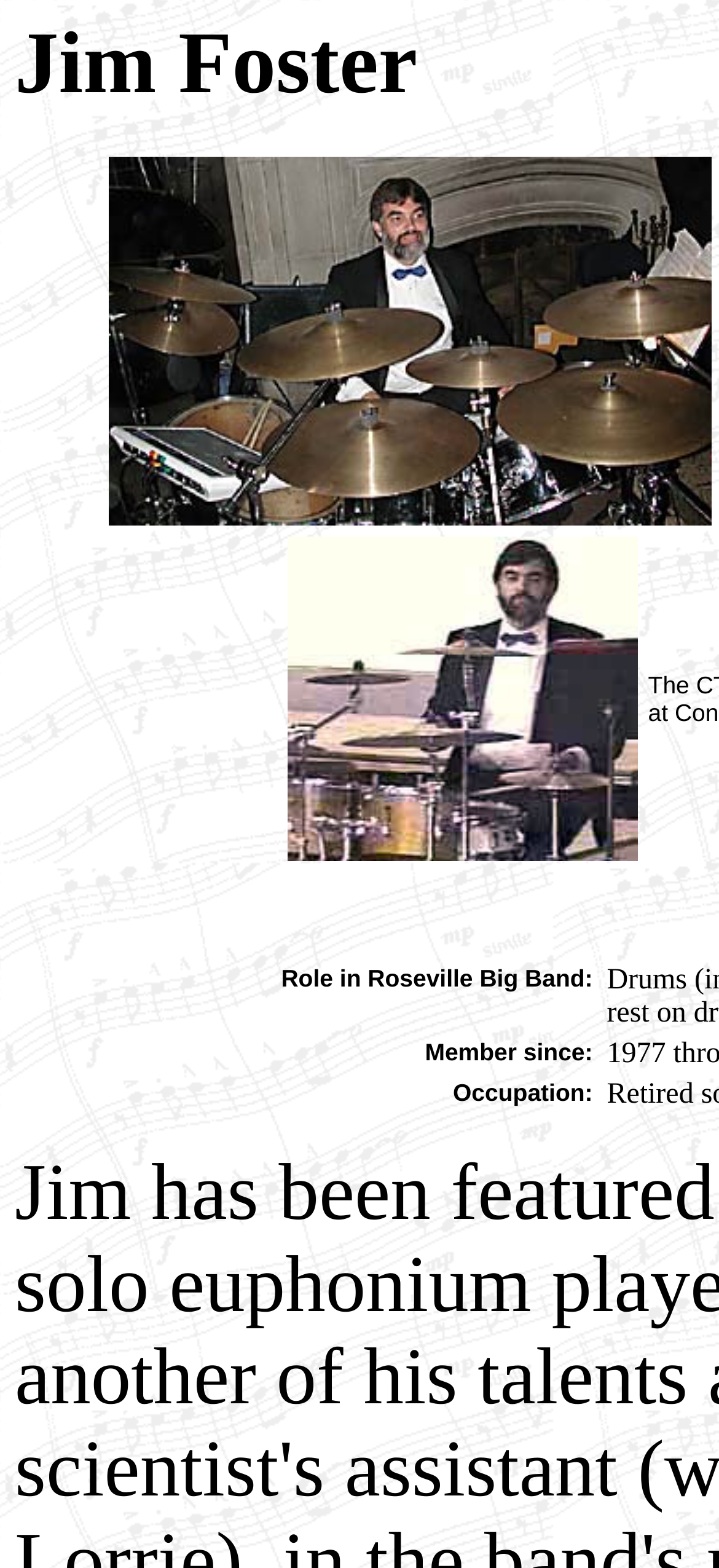Based on the image, give a detailed response to the question: How long has Jim been a member of the Roseville Big Band?

The webpage mentions that Jim is a member of the Roseville Big Band, but it does not provide specific information about how long he has been a member, such as the year he joined or the number of years he has been a member.